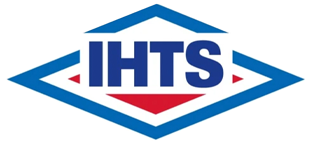Offer a detailed caption for the image presented.

The image features the logo of IHTS, showcasing a bold and modern design. The logo is presented within a diamond shape outlined in blue, featuring a prominent red triangle at its base. The letters "IHTS" are displayed prominently in capital letters in a striking blue color, symbolizing strength and trust in the industry. This logo represents IHTS's commitment to innovative solutions in the field of manufacturing, specifically highlighting their focus on optimizing part design and the benefits of Instantly Quenched Ductile Iron (IQDI®) products. The design's vibrant colors and geometric shapes convey a sense of dynamic energy, reflecting the company's dedication to cutting-edge technology and efficient manufacturing processes.